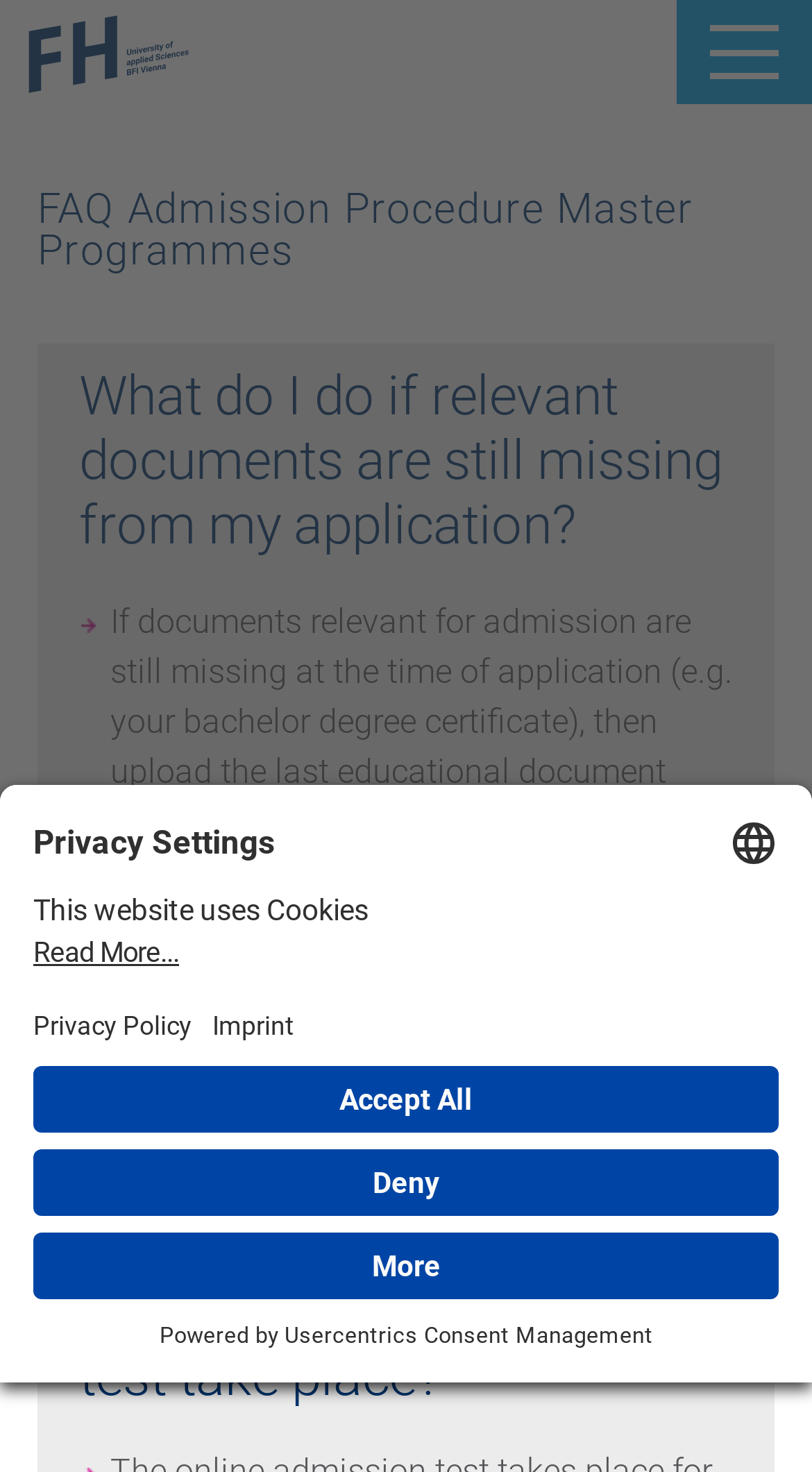What is the first FAQ question?
Answer the question with a single word or phrase derived from the image.

What do I do if relevant documents are still missing from my application?